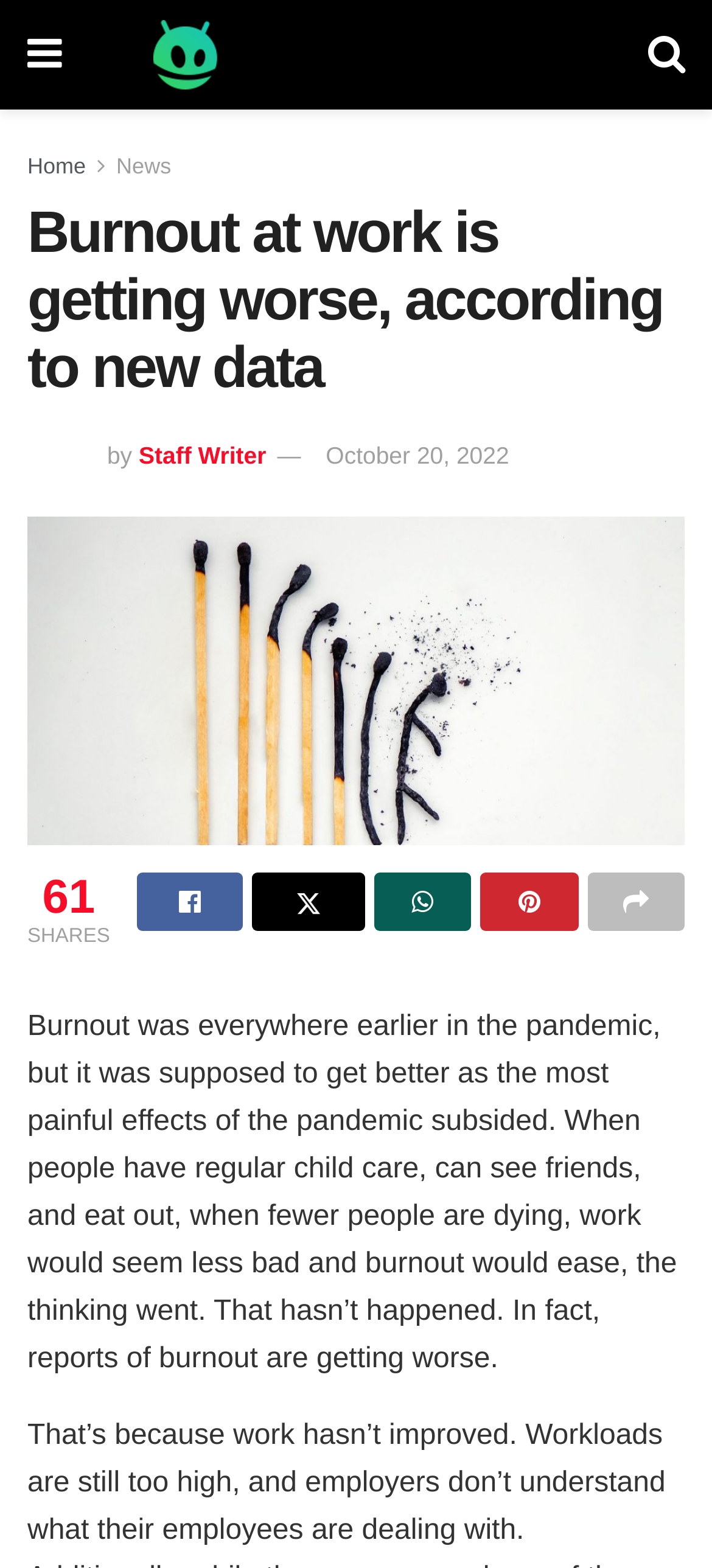Who wrote the article?
Answer the question with a single word or phrase by looking at the picture.

Staff Writer